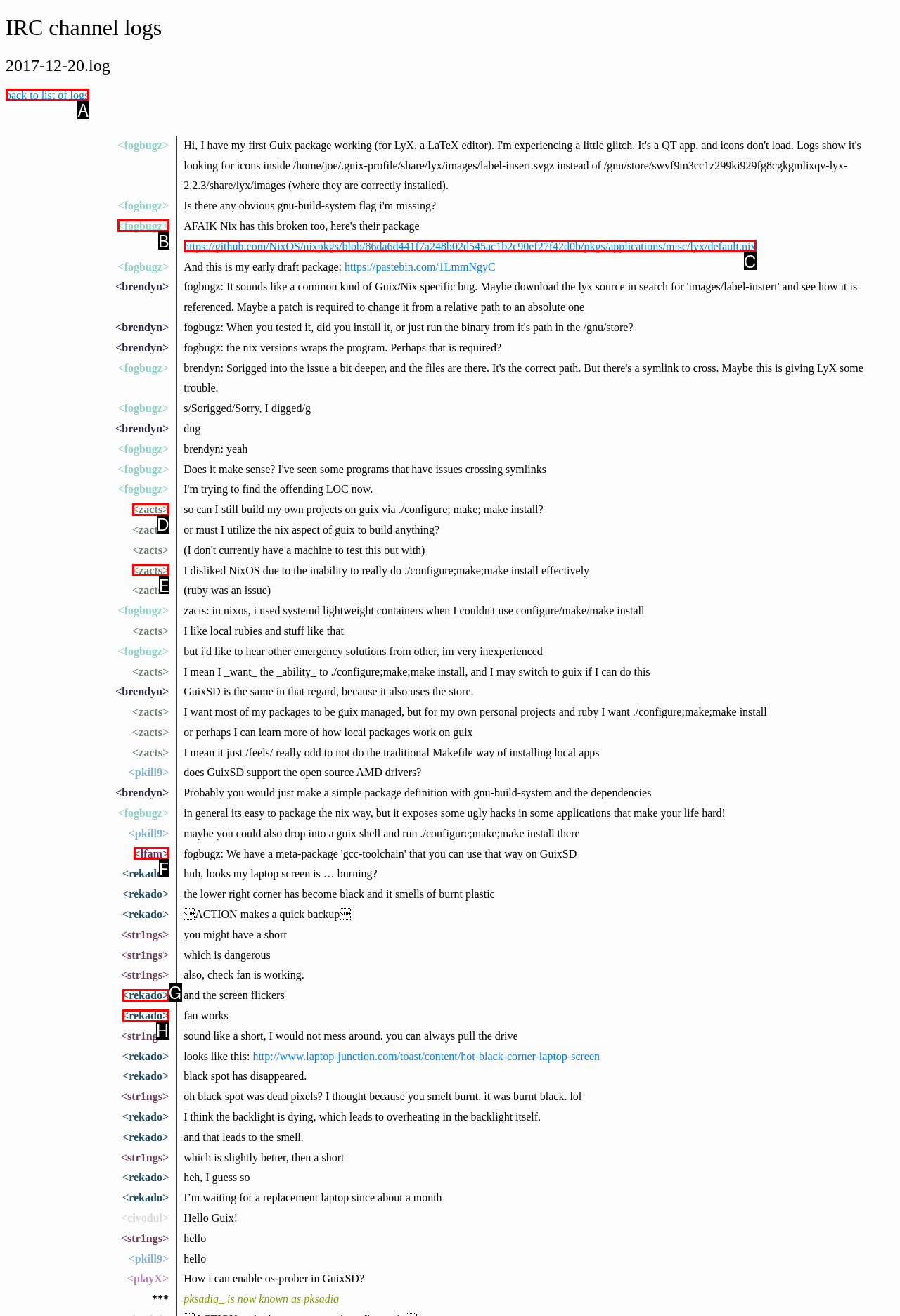Given the description: back to list of logs
Identify the letter of the matching UI element from the options.

A